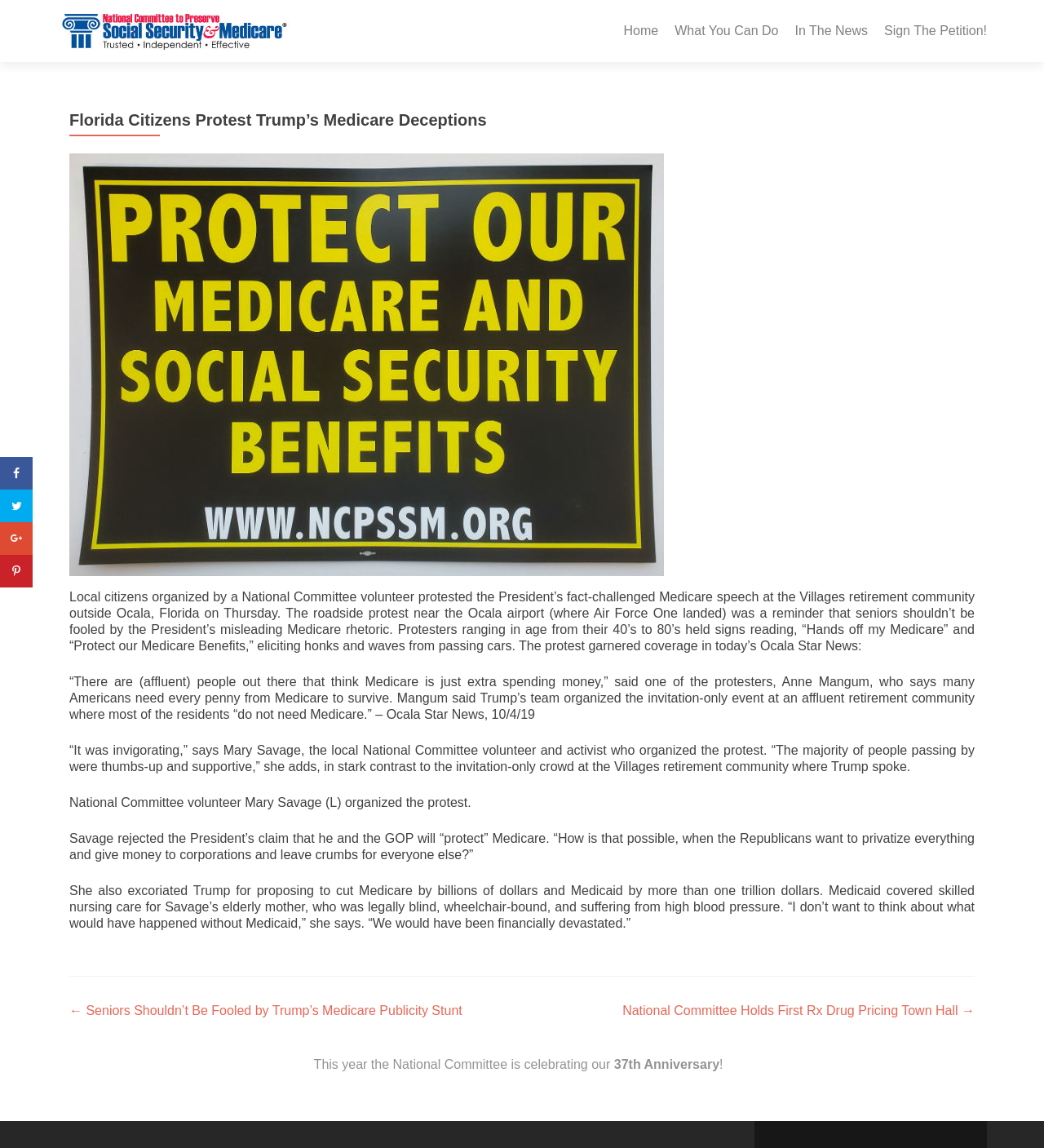Please pinpoint the bounding box coordinates for the region I should click to adhere to this instruction: "Read the article about 'Florida Citizens Protest Trump’s Medicare Deceptions'".

[0.066, 0.097, 0.934, 0.851]